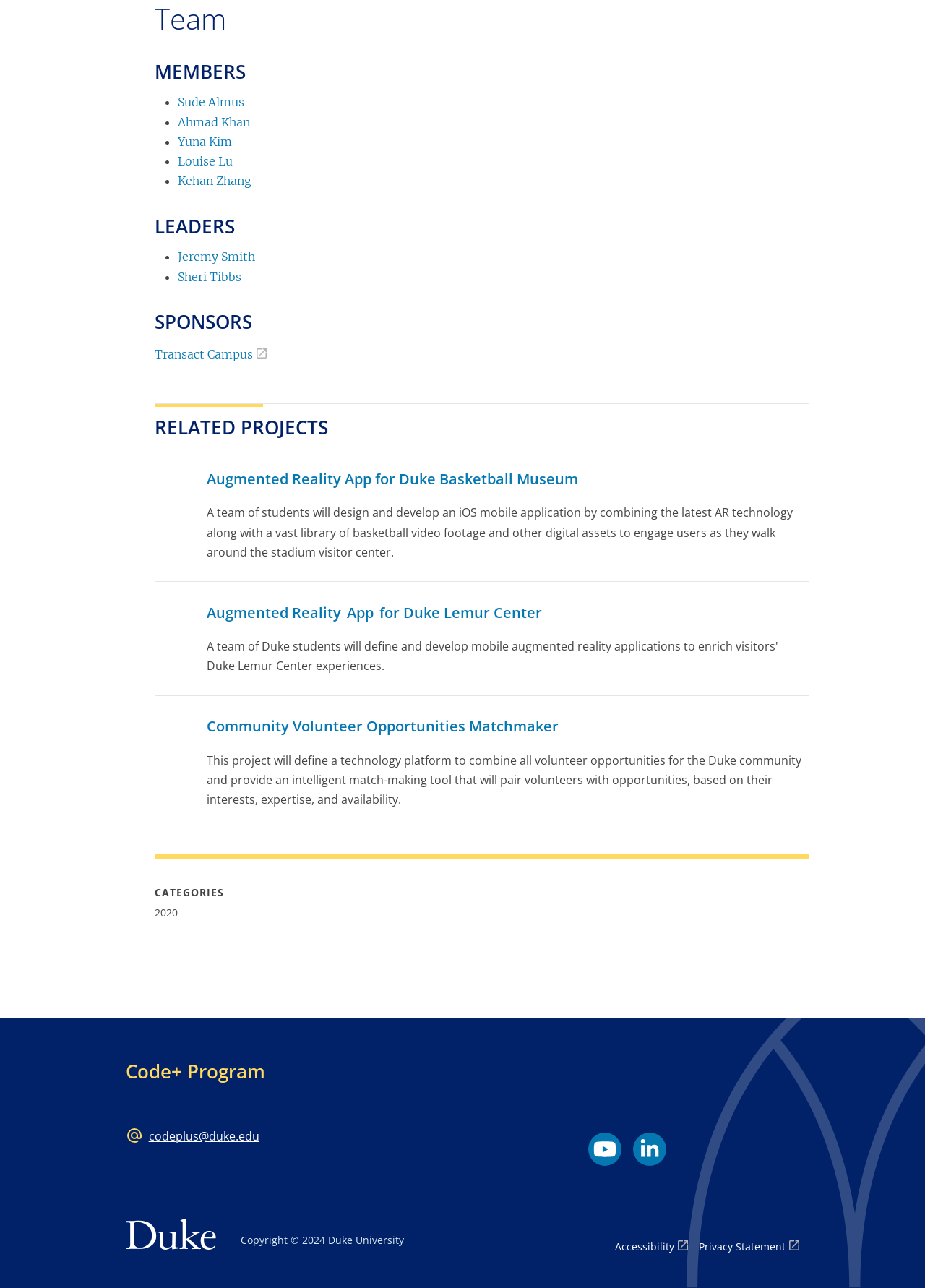Provide a brief response in the form of a single word or phrase:
What is the name of the project described in the second related project?

Community Volunteer Opportunities Matchmaker